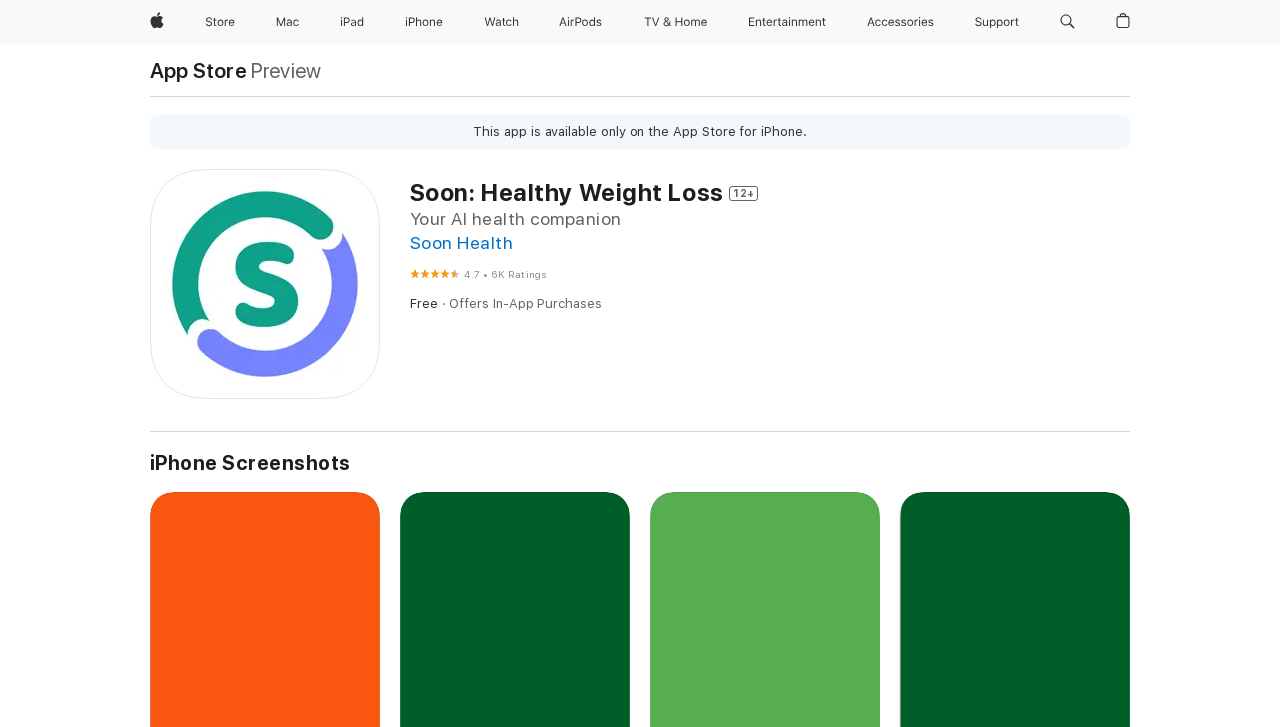Please find and generate the text of the main header of the webpage.

Soon: Healthy Weight Loss 12+